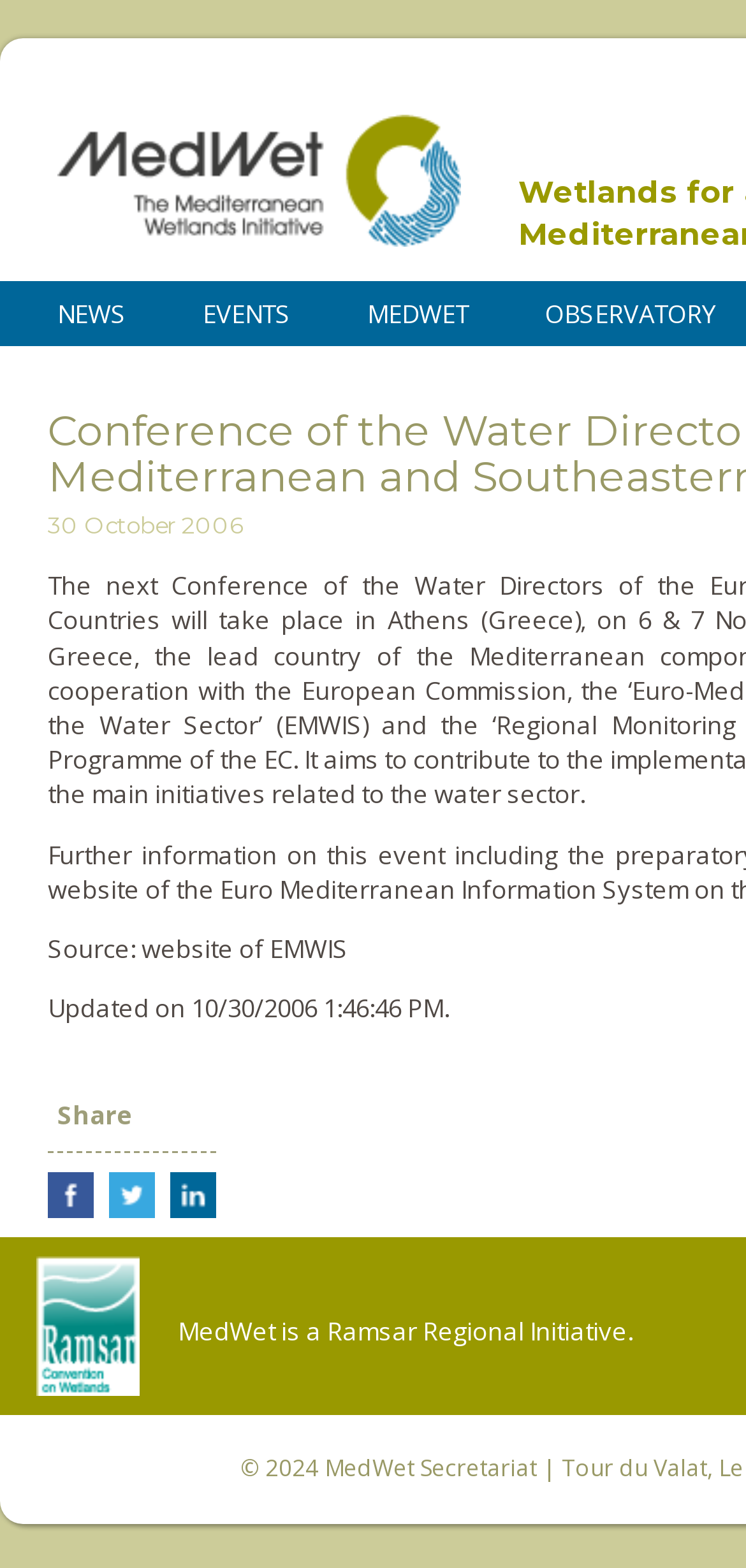Reply to the question with a single word or phrase:
What is MedWet a part of?

Ramsar Regional Initiative